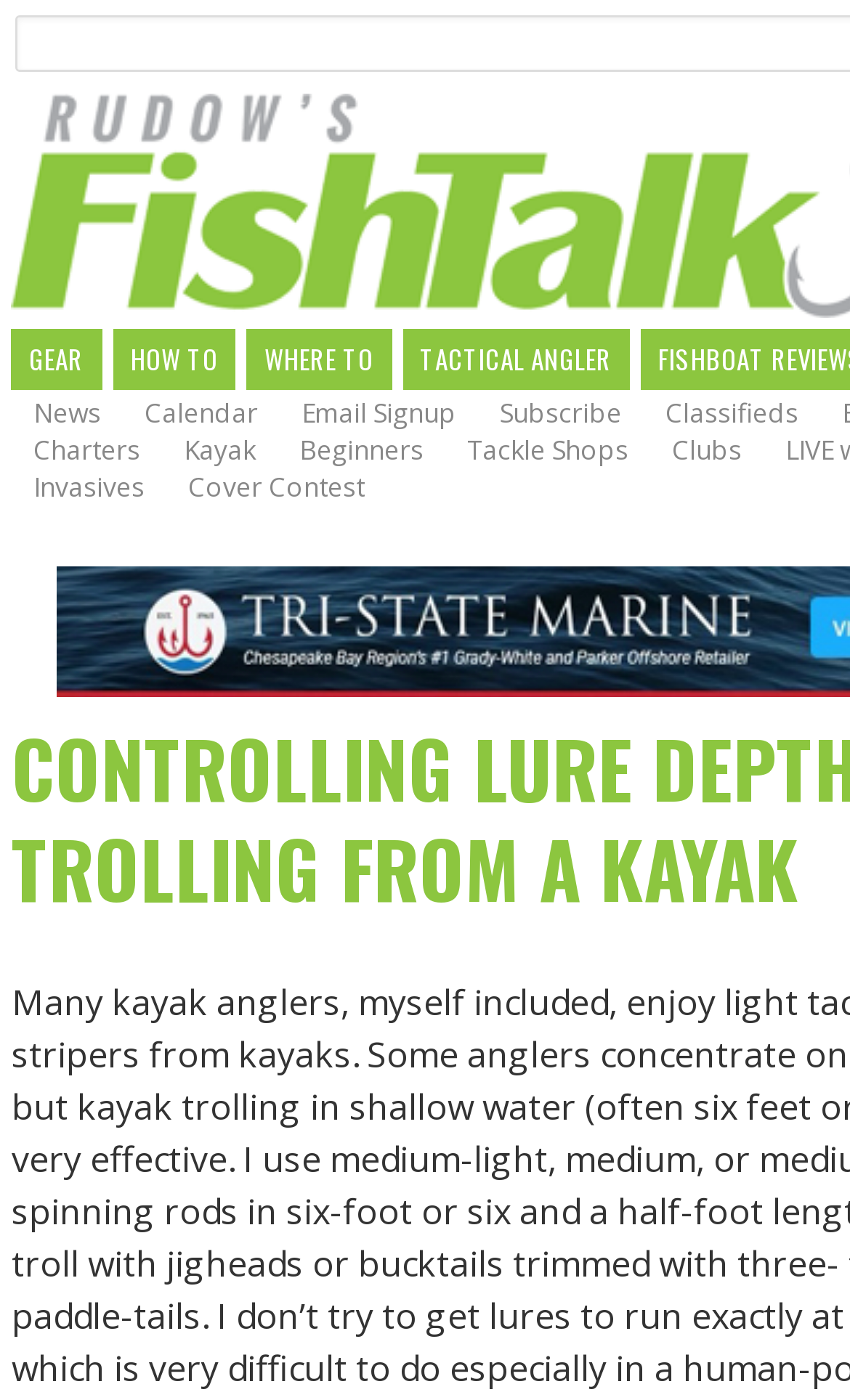Could you identify the text that serves as the heading for this webpage?

CONTROLLING LURE DEPTH WHILE TROLLING FROM A KAYAK